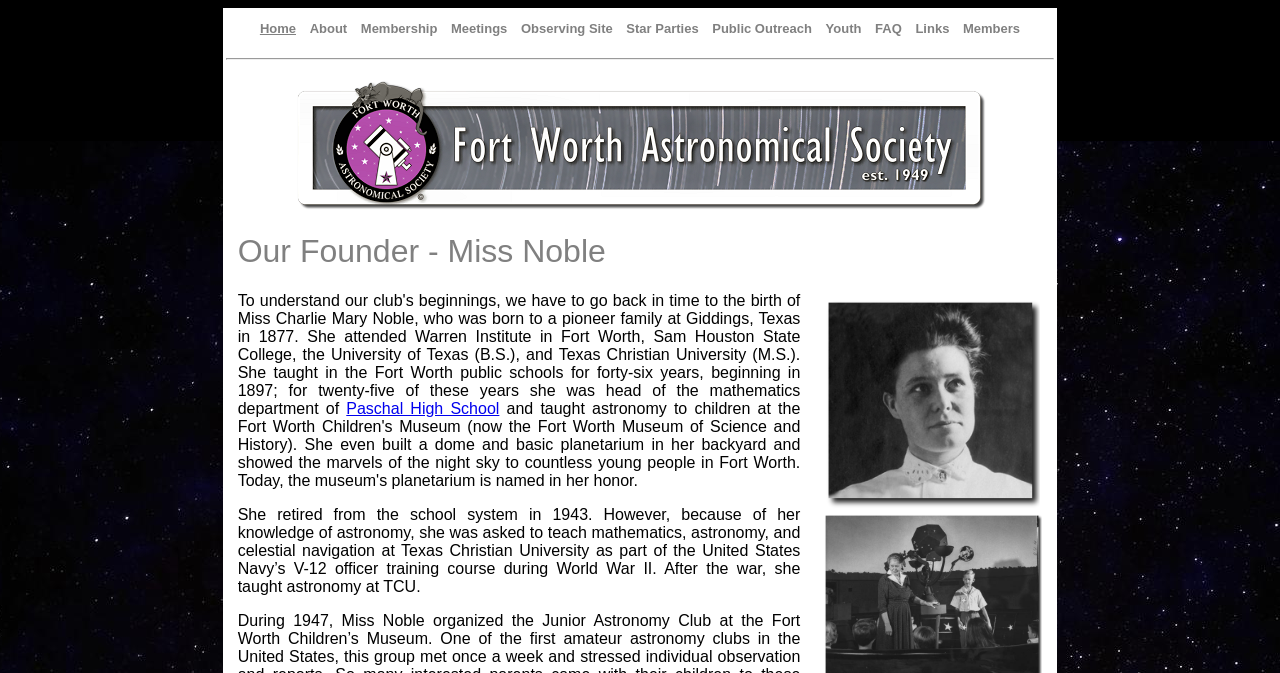What is the location of the image in the second row?
Use the information from the screenshot to give a comprehensive response to the question.

I analyzed the bounding box coordinates of the image in the second row, which are [0.642, 0.434, 0.814, 0.761]. This suggests that the image is located on the right side of the row.